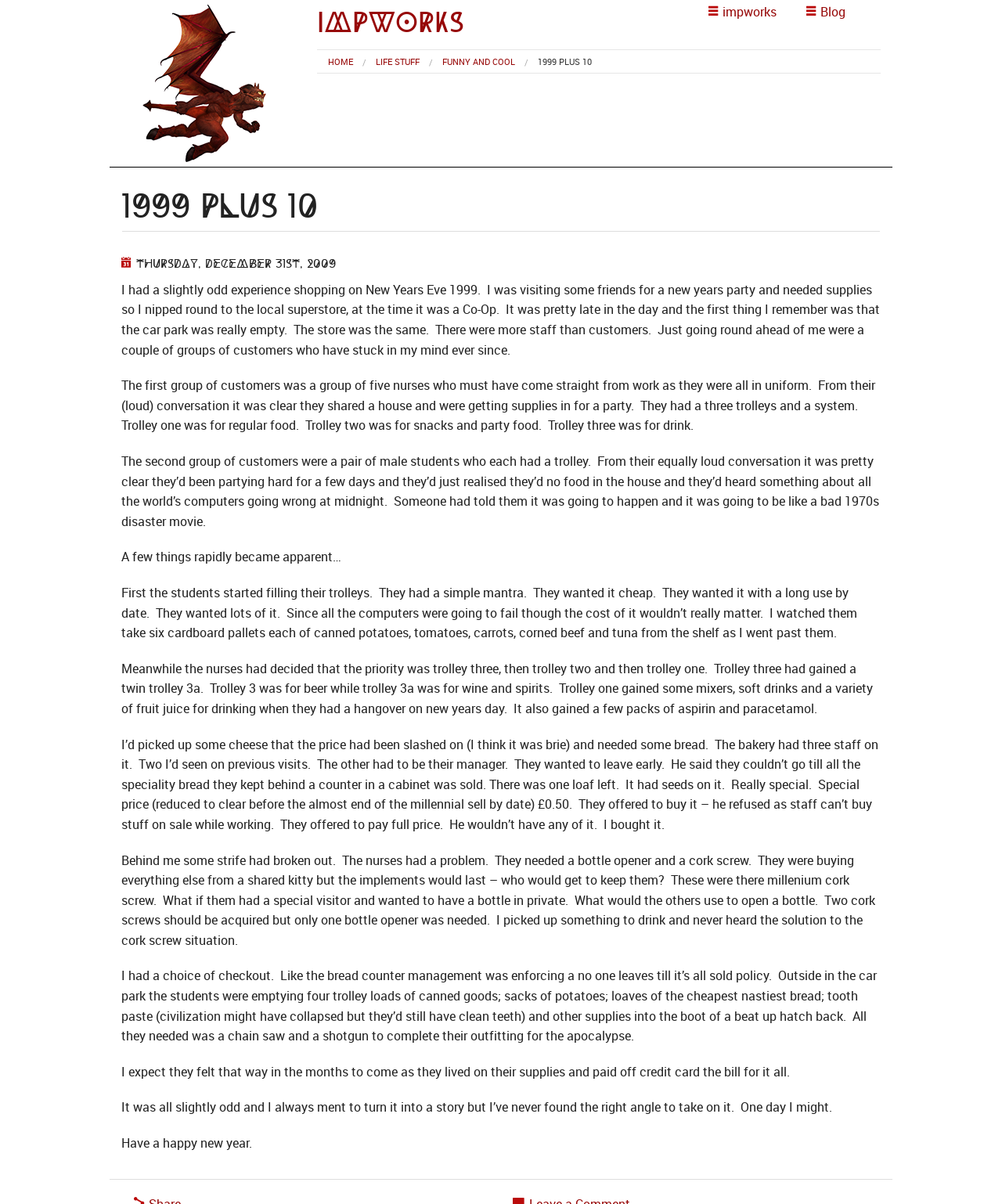Use a single word or phrase to answer this question: 
How many trolleys did the nurses have?

Three